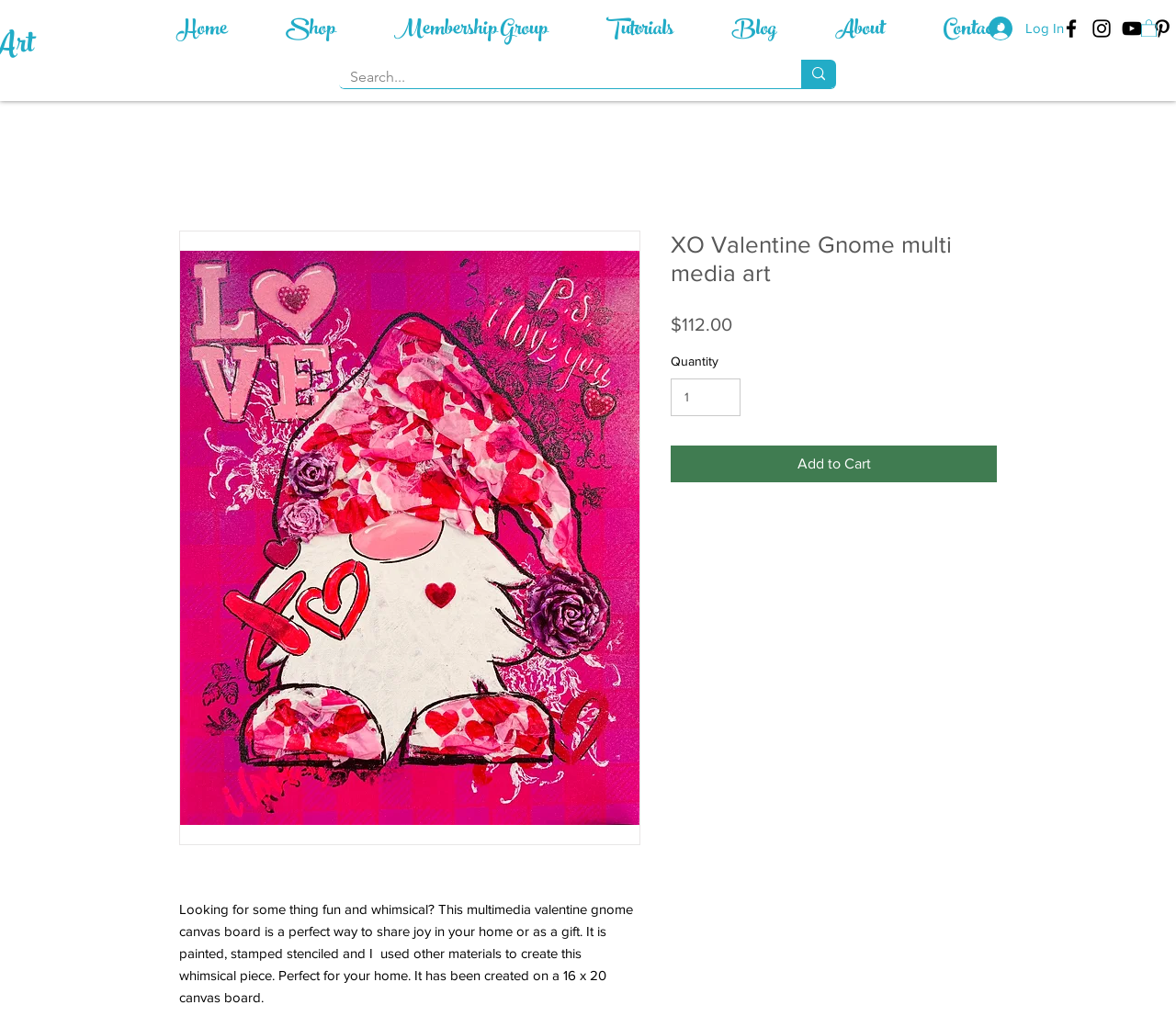Provide the bounding box coordinates for the area that should be clicked to complete the instruction: "Add the XO Valentine Gnome multi media art to cart".

[0.57, 0.438, 0.848, 0.474]